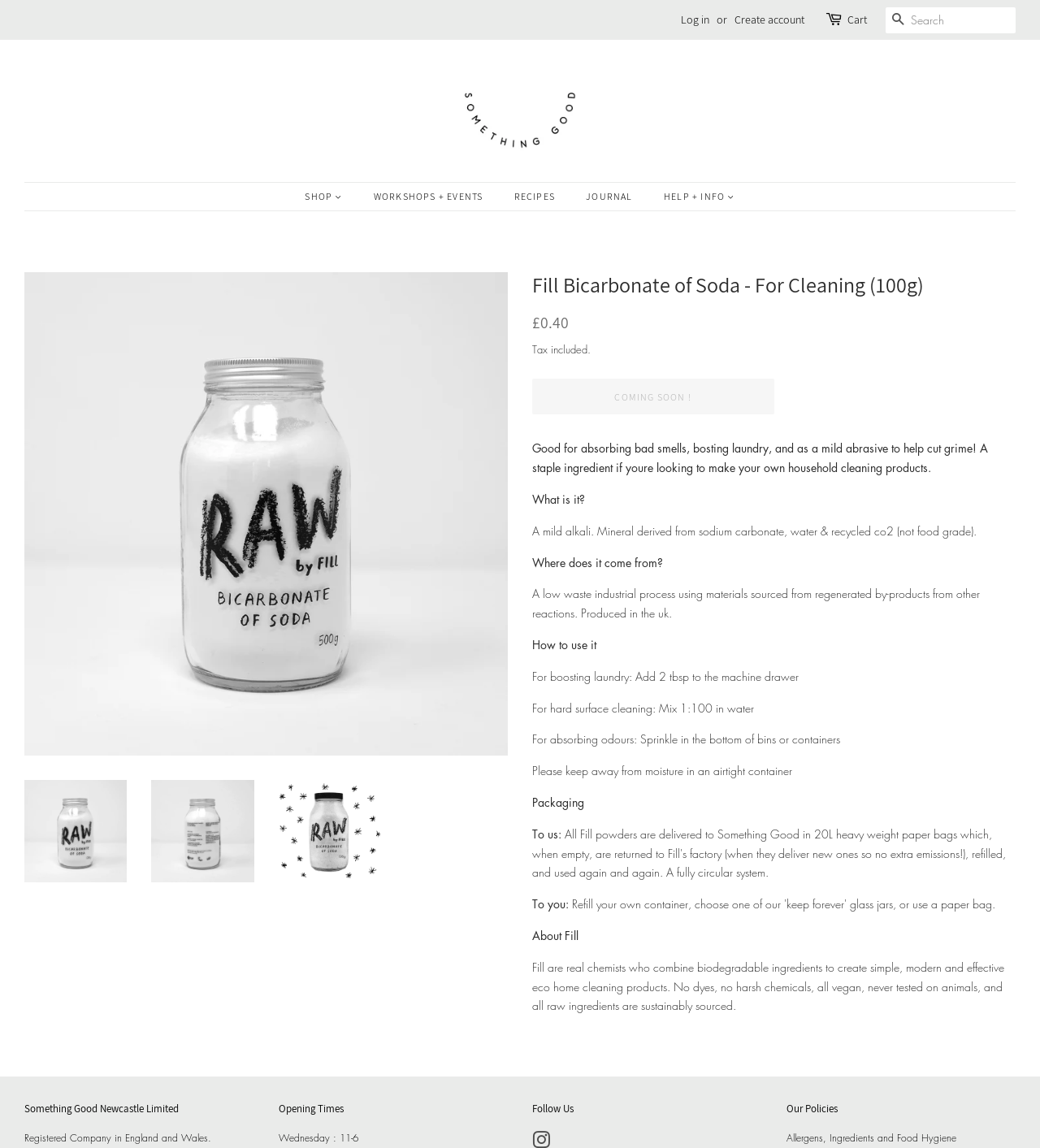Determine the bounding box coordinates of the element's region needed to click to follow the instruction: "search for products". Provide these coordinates as four float numbers between 0 and 1, formatted as [left, top, right, bottom].

[0.852, 0.006, 0.977, 0.029]